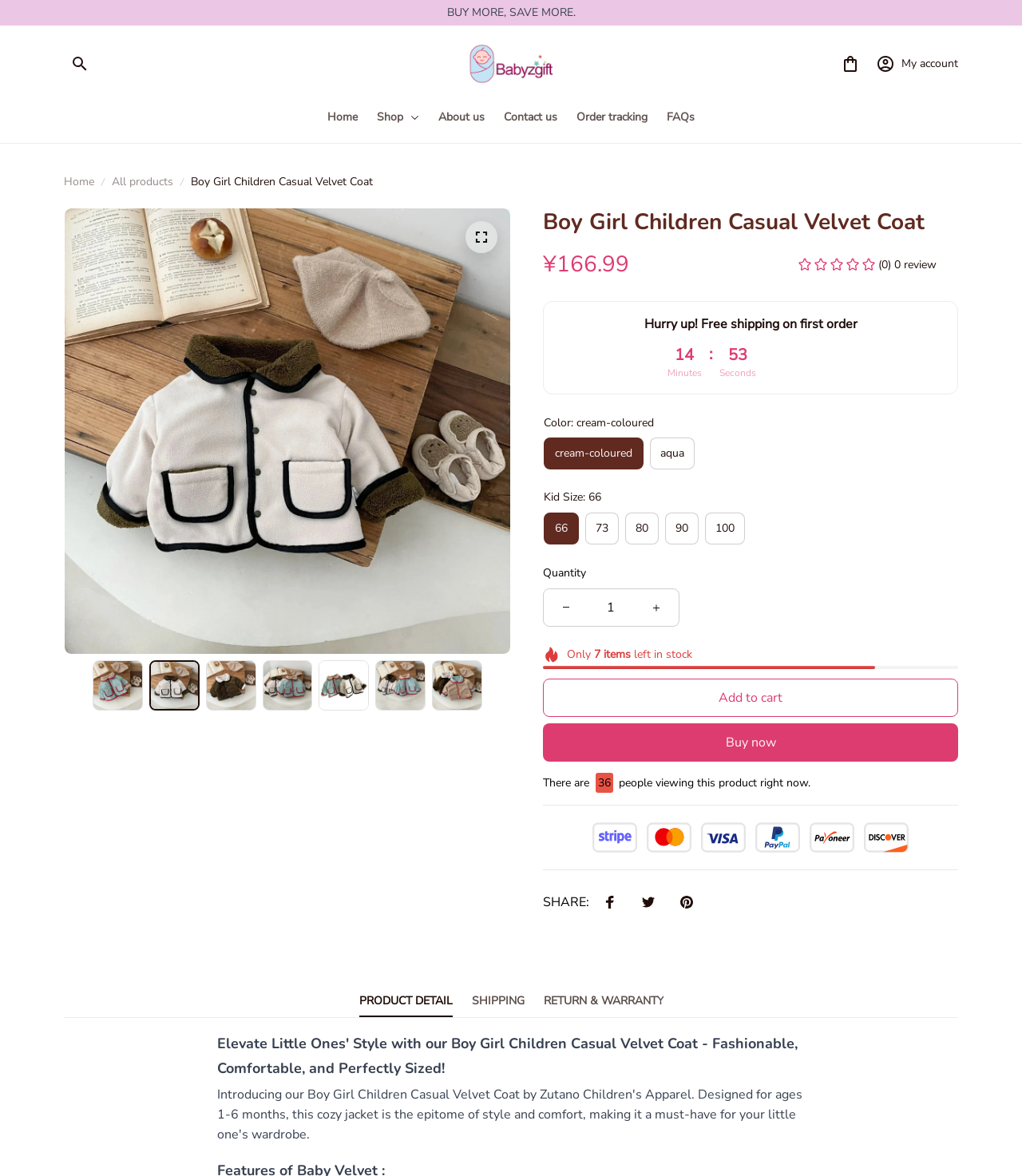Please determine the bounding box coordinates of the element to click in order to execute the following instruction: "Increase the quantity". The coordinates should be four float numbers between 0 and 1, specified as [left, top, right, bottom].

[0.576, 0.501, 0.62, 0.532]